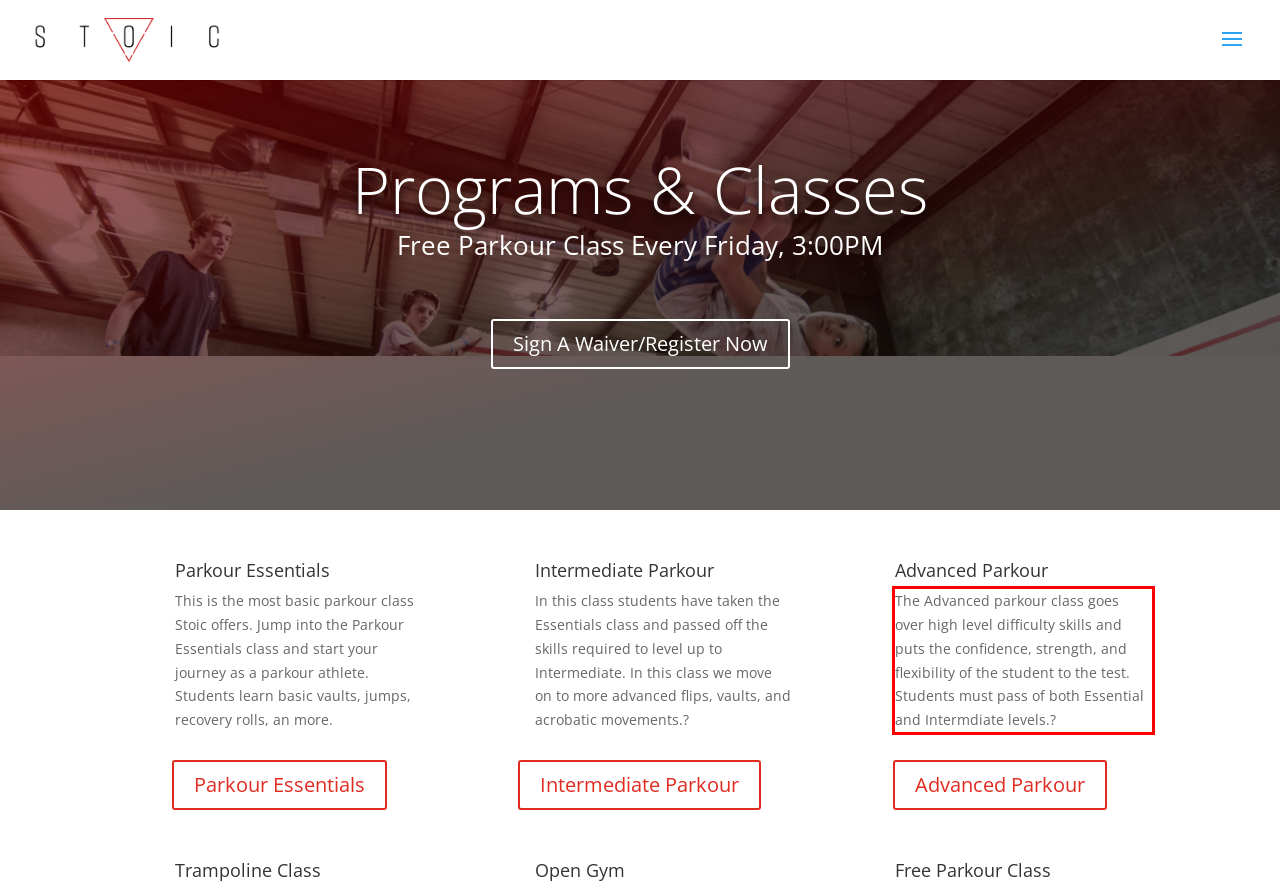From the provided screenshot, extract the text content that is enclosed within the red bounding box.

The Advanced parkour class goes over high level difficulty skills and puts the confidence, strength, and flexibility of the student to the test. Students must pass of both Essential and Intermdiate levels.?